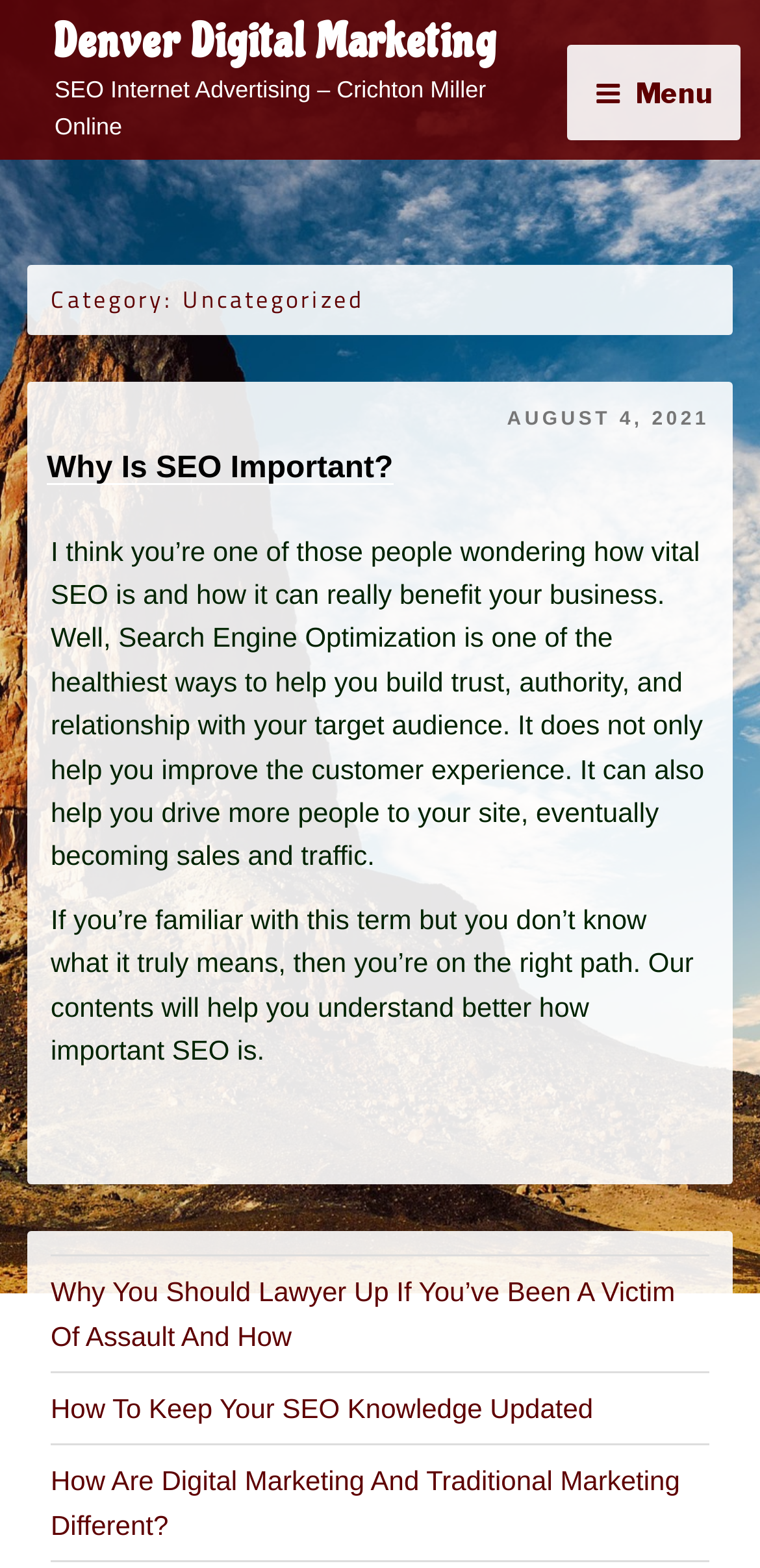Convey a detailed summary of the webpage, mentioning all key elements.

The webpage is about Denver Digital Marketing, with a focus on SEO and digital marketing. At the top left, there is a link to "Denver Digital Marketing" and a static text "SEO Internet Advertising – Crichton Miller Online" next to it. On the top right, there is a button labeled "Menu" that controls the top menu.

Below the top section, there is a heading "Category: Uncategorized" followed by a main section that takes up most of the page. Within the main section, there is an article with a header that contains a static text "AUGUST 4, 2021" and a heading "Why Is SEO Important?" with a link to the same title. 

Below the heading, there is a paragraph of text that explains the importance of SEO in building trust, authority, and relationships with target audiences, improving customer experience, and driving sales and traffic. Another paragraph follows, encouraging readers to learn more about SEO.

Further down, there are three links to other articles: "Why You Should Lawyer Up If You’ve Been A Victim Of Assault And How", "How To Keep Your SEO Knowledge Updated", and "How Are Digital Marketing And Traditional Marketing Different?"